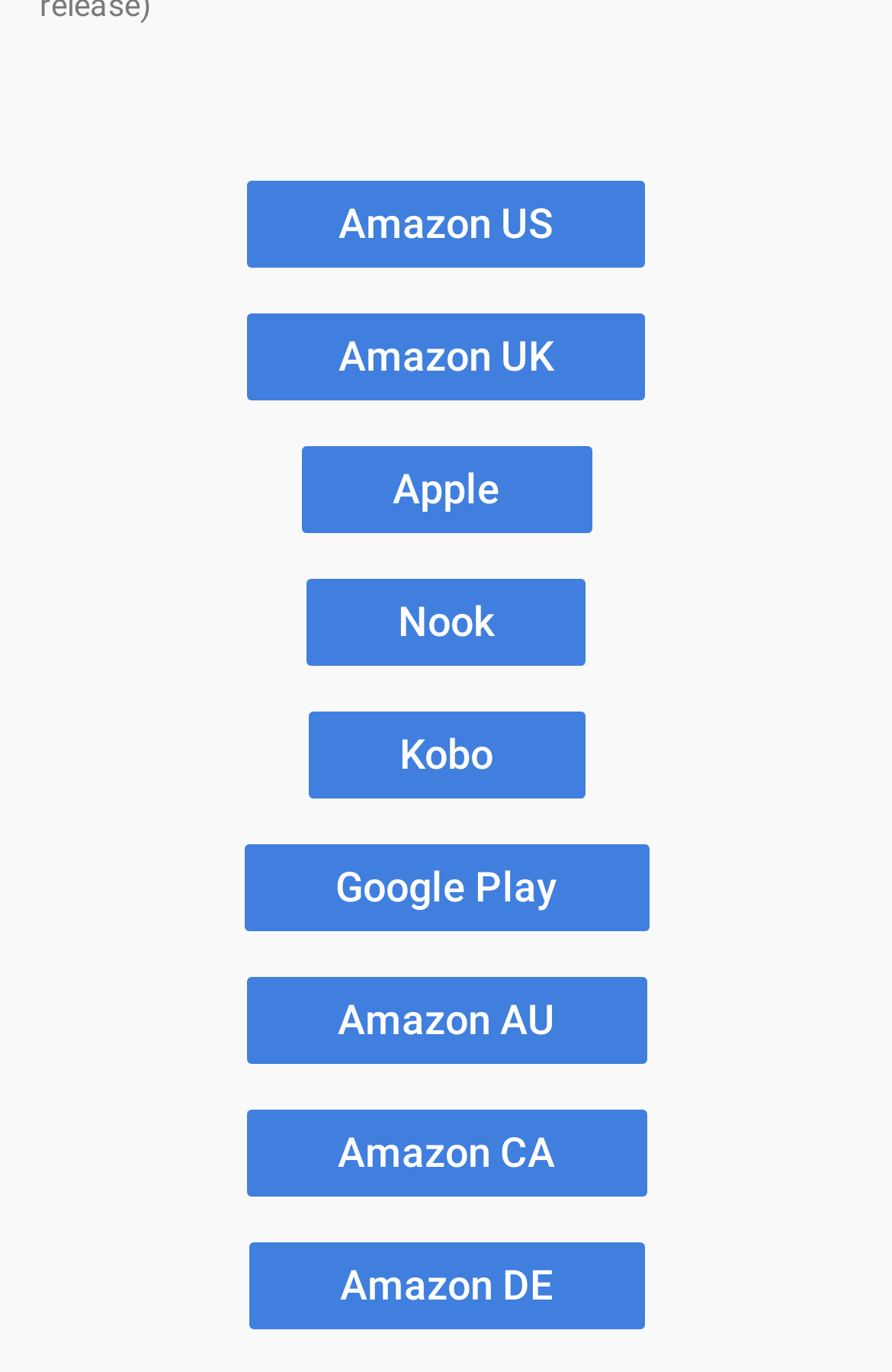Answer with a single word or phrase: 
How many Amazon stores are available?

4